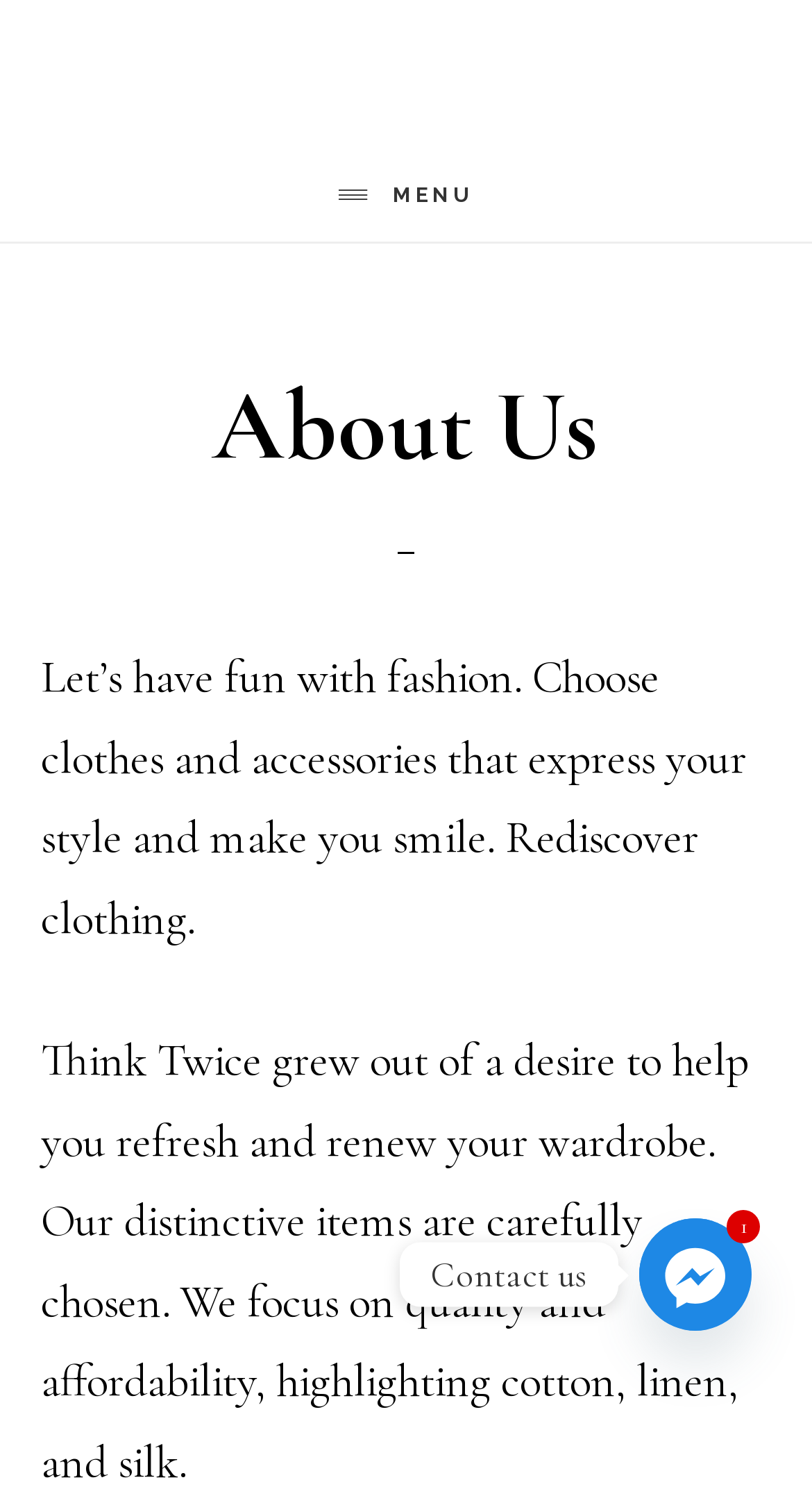What is the purpose of the company?
Use the image to give a comprehensive and detailed response to the question.

The purpose of the company can be inferred from the text 'Think Twice grew out of a desire to help you refresh and renew your wardrobe.' which suggests that the company's purpose is to assist customers in updating their wardrobe.